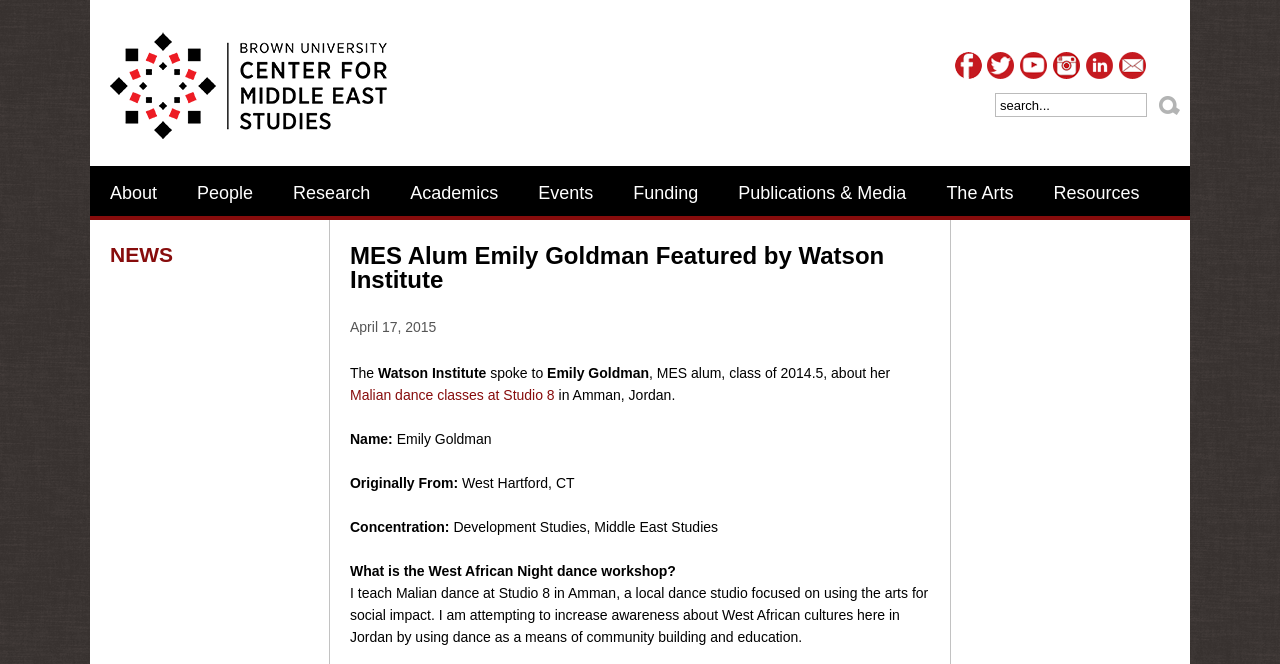Please determine the bounding box coordinates of the element to click on in order to accomplish the following task: "Read the news". Ensure the coordinates are four float numbers ranging from 0 to 1, i.e., [left, top, right, bottom].

[0.086, 0.366, 0.135, 0.401]